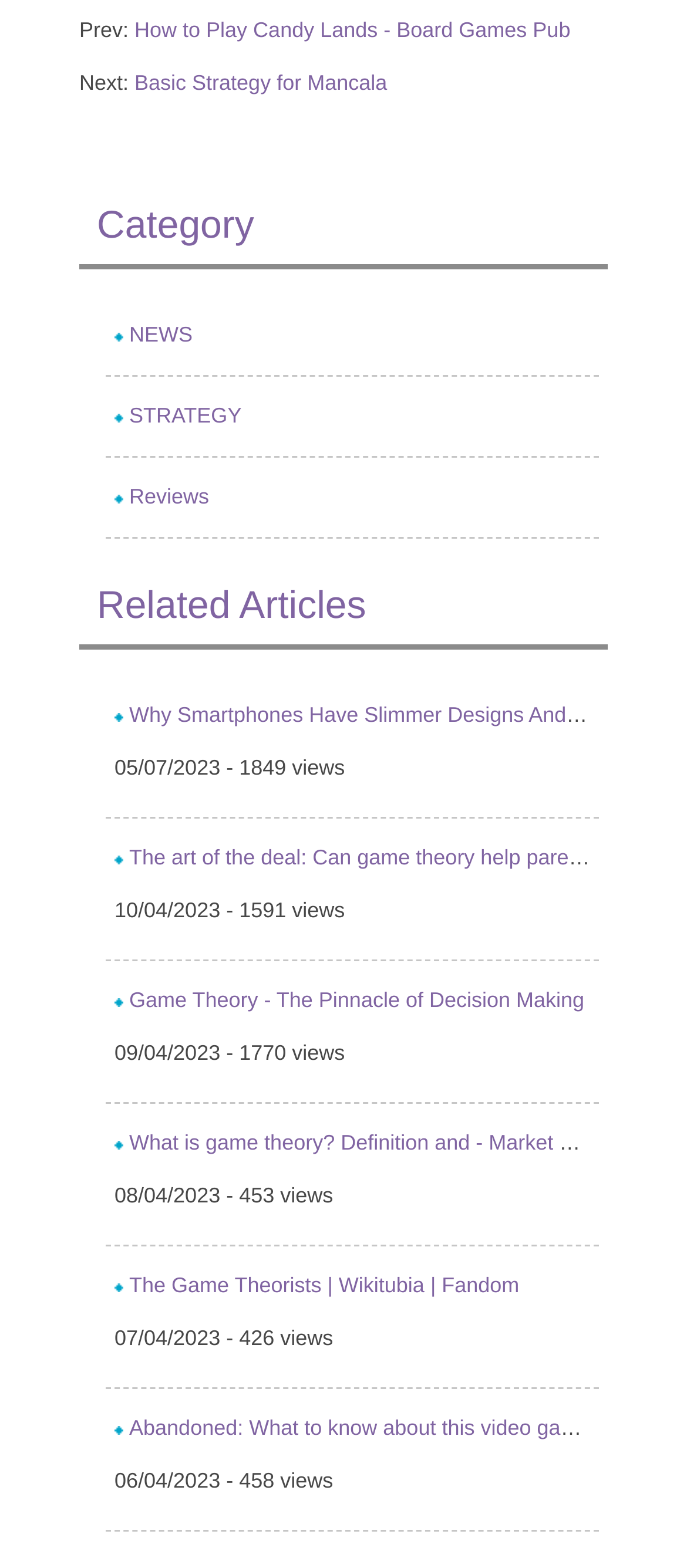How many categories are listed?
Look at the screenshot and respond with one word or a short phrase.

3